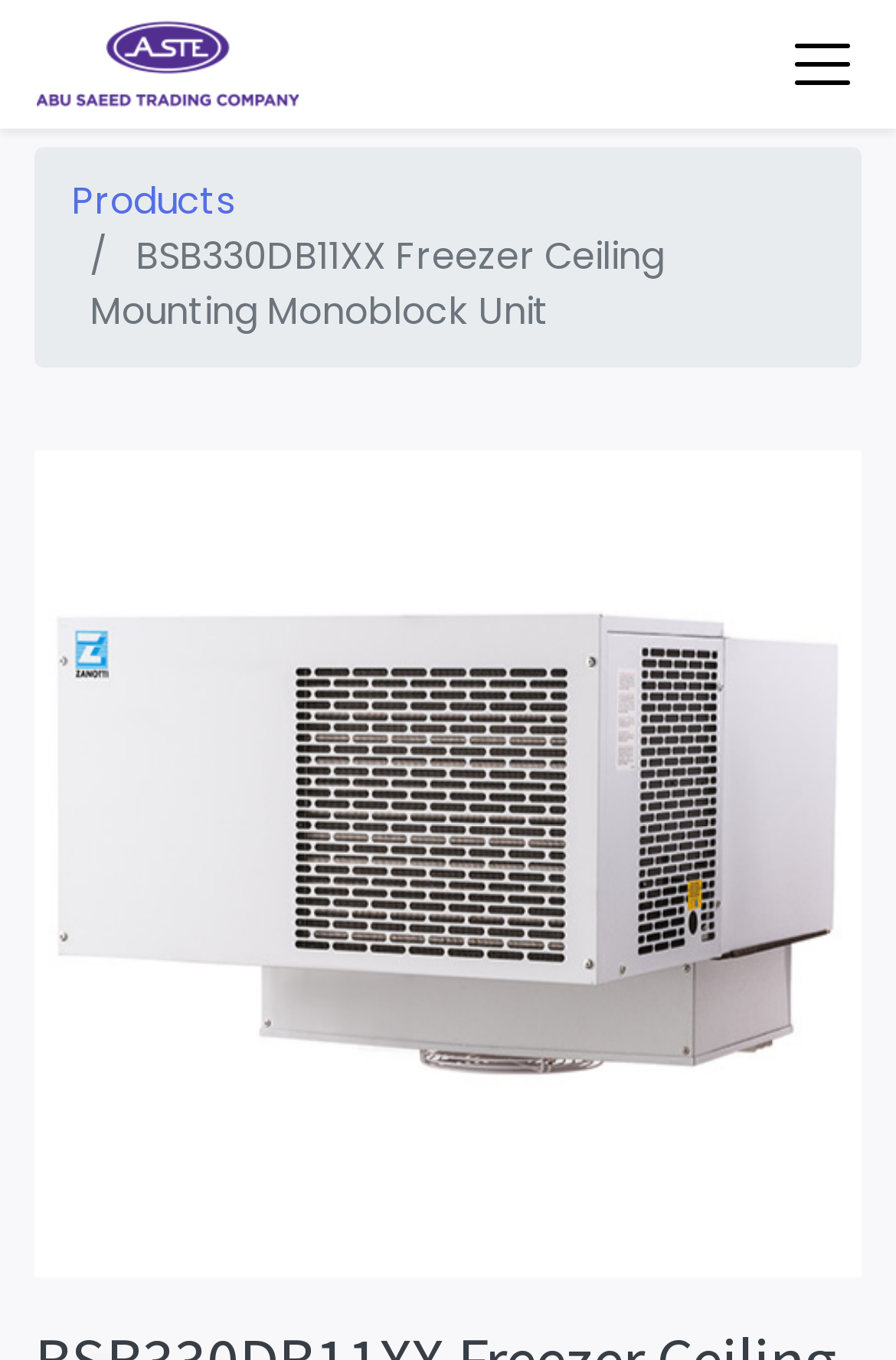Use a single word or phrase to answer the question:
Is there an image of the product?

Yes